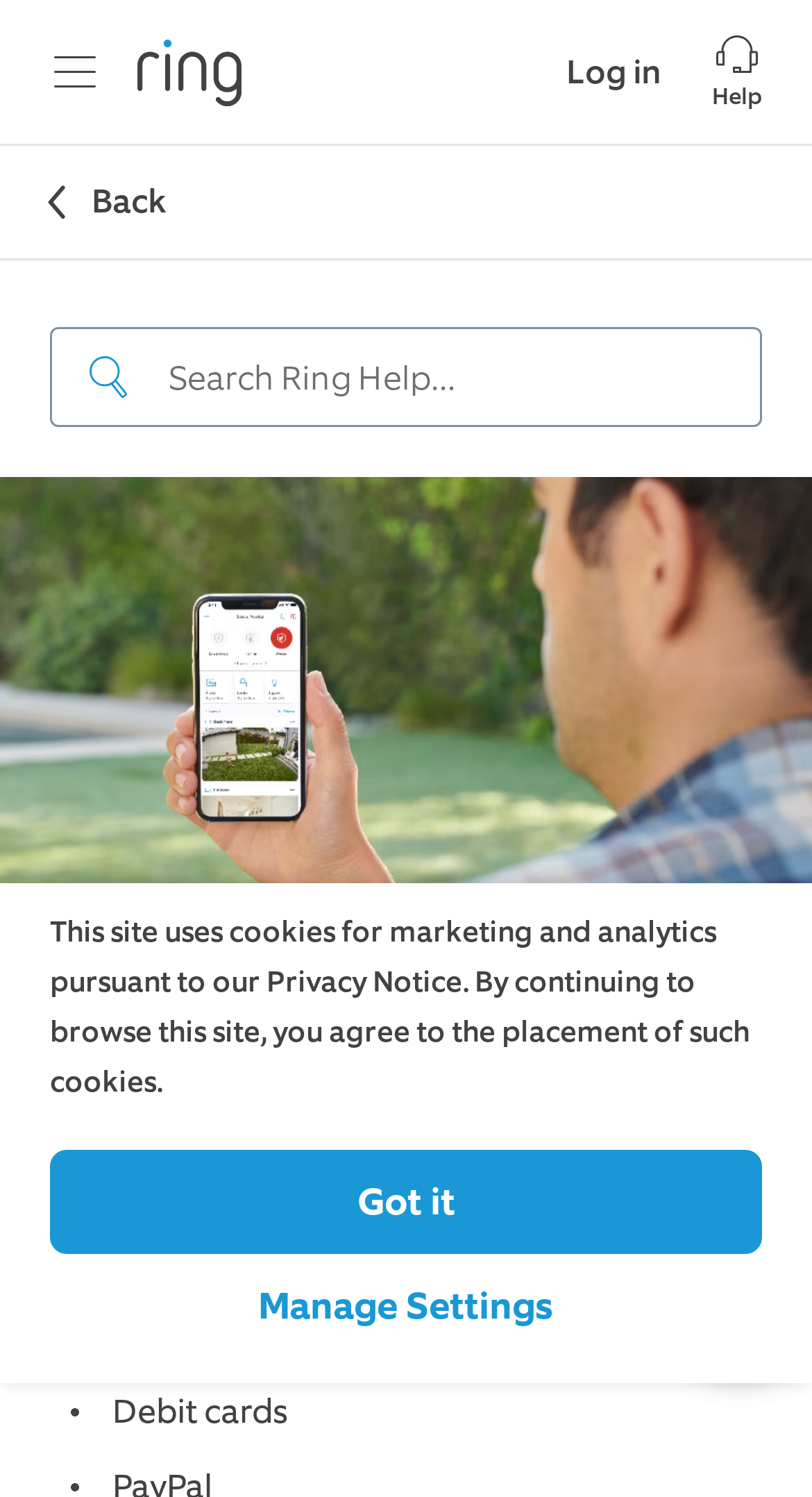Answer this question in one word or a short phrase: What is the icon on the top right?

Headphones Icon